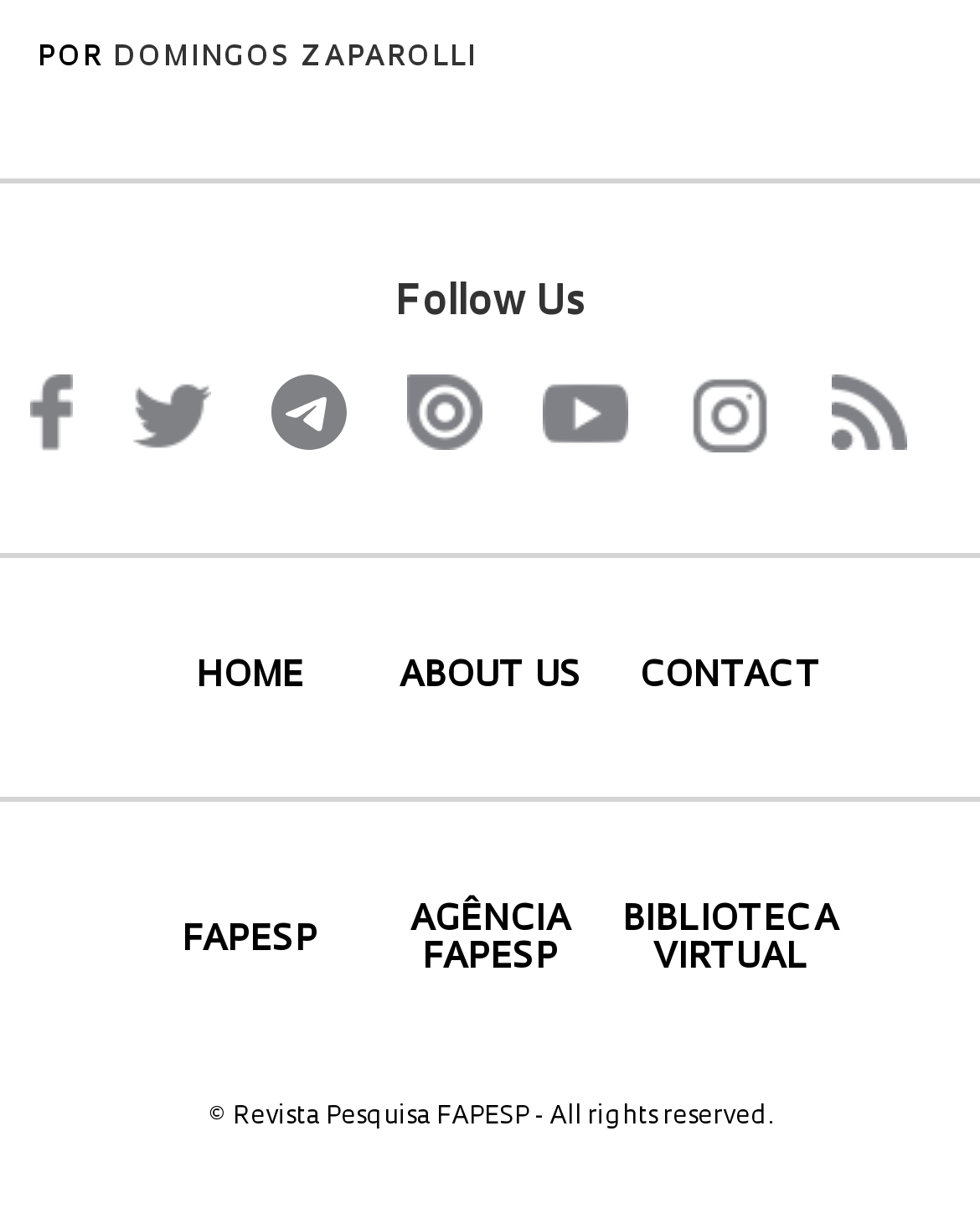Given the description Agência FAPESP, predict the bounding box coordinates of the UI element. Ensure the coordinates are in the format (top-left x, top-left y, bottom-right x, bottom-right y) and all values are between 0 and 1.

[0.38, 0.741, 0.62, 0.803]